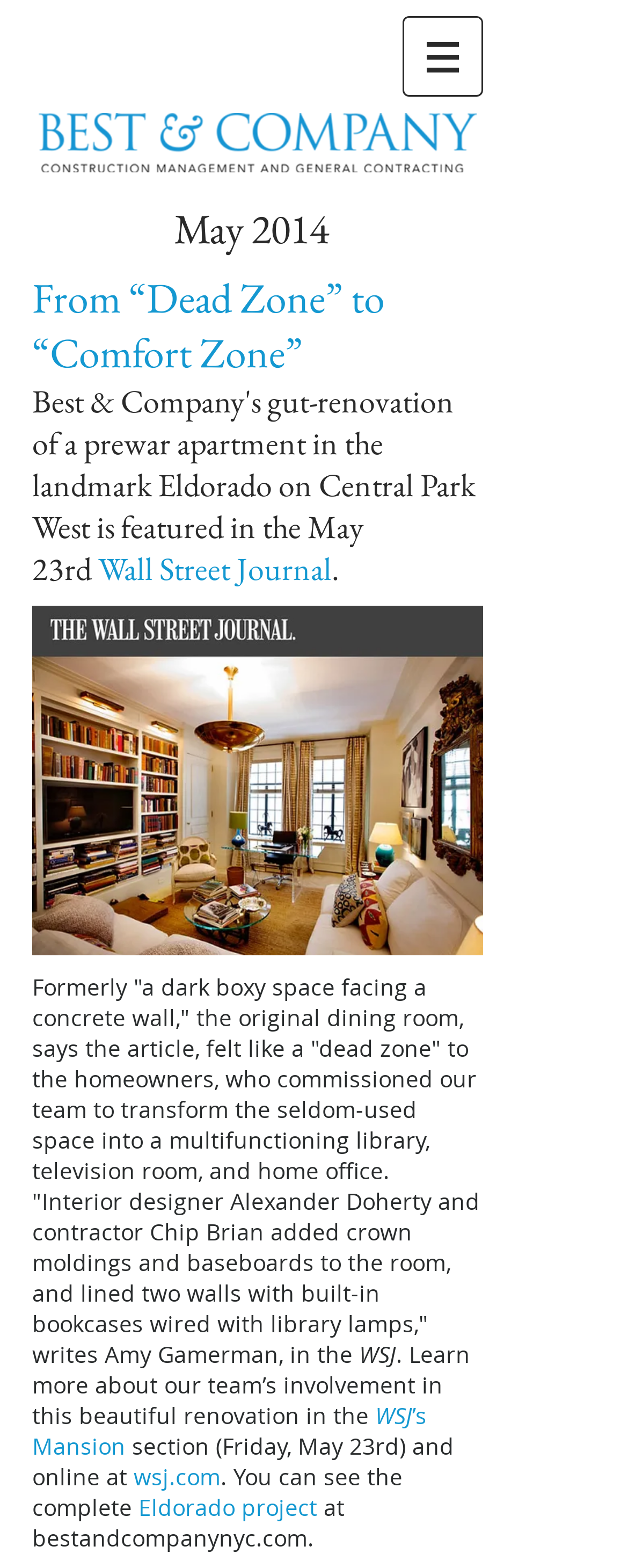Please answer the following query using a single word or phrase: 
What is the name of the landmark building where the apartment is located?

Eldorado